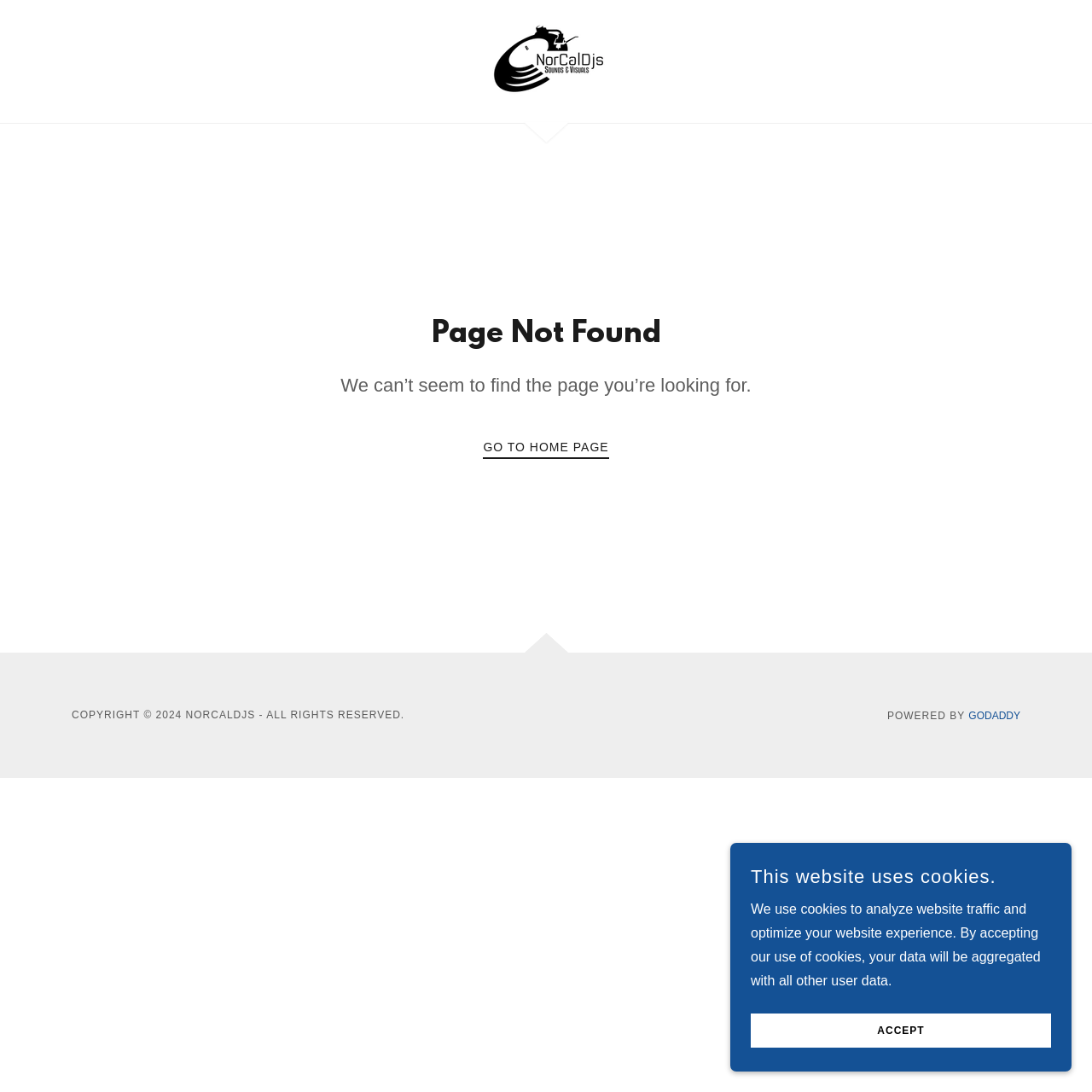Locate and extract the text of the main heading on the webpage.

Page Not Found